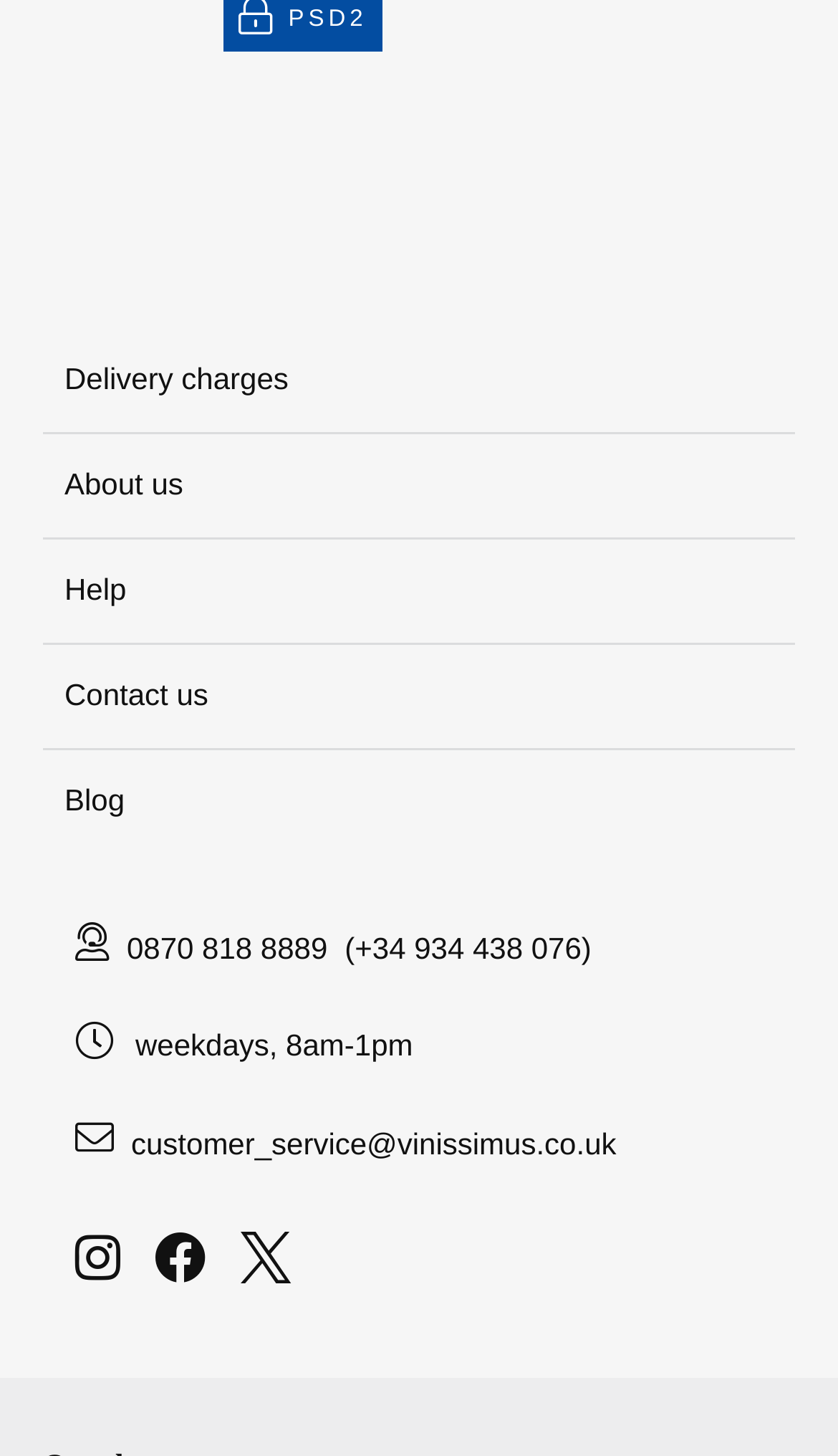Extract the bounding box coordinates for the UI element described by the text: "parent_node: PSD2 aria-label="Wine in moderation"". The coordinates should be in the form of [left, top, right, bottom] with values between 0 and 1.

[0.269, 0.127, 0.731, 0.196]